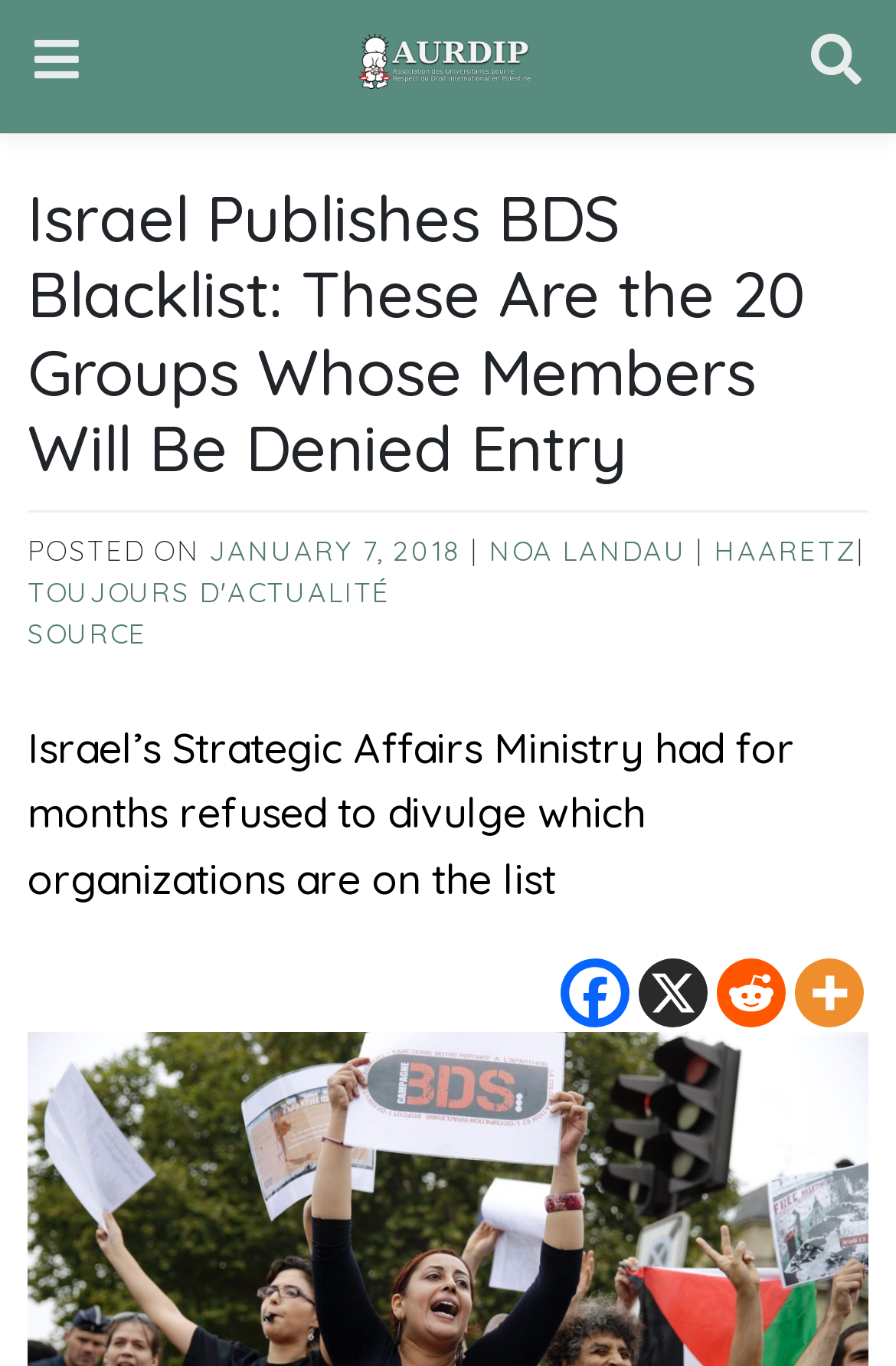Given the description of the UI element: "Jordan Eldredge", predict the bounding box coordinates in the form of [left, top, right, bottom], with each value being a float between 0 and 1.

None